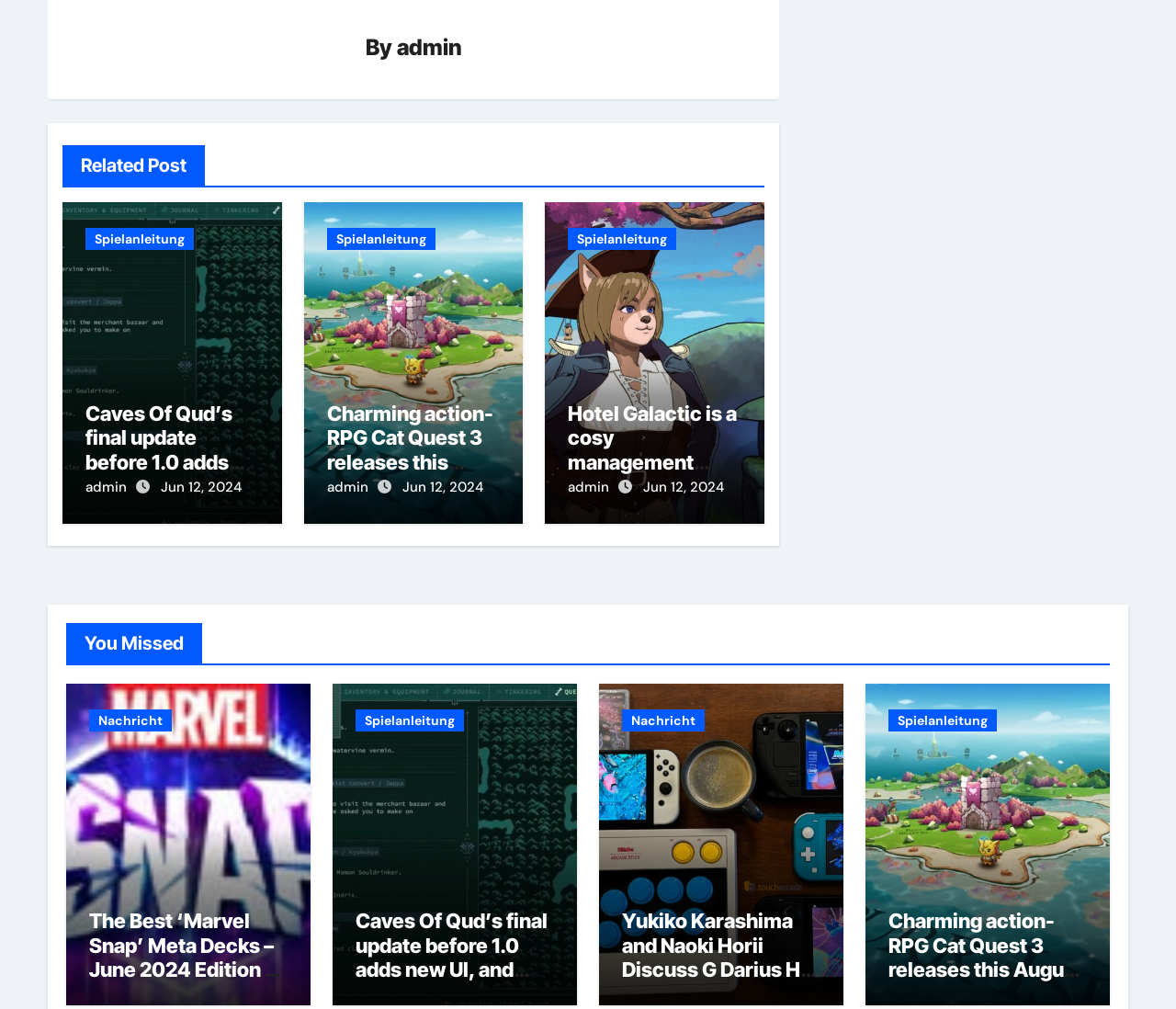What is the author of the first post?
Observe the image and answer the question with a one-word or short phrase response.

admin